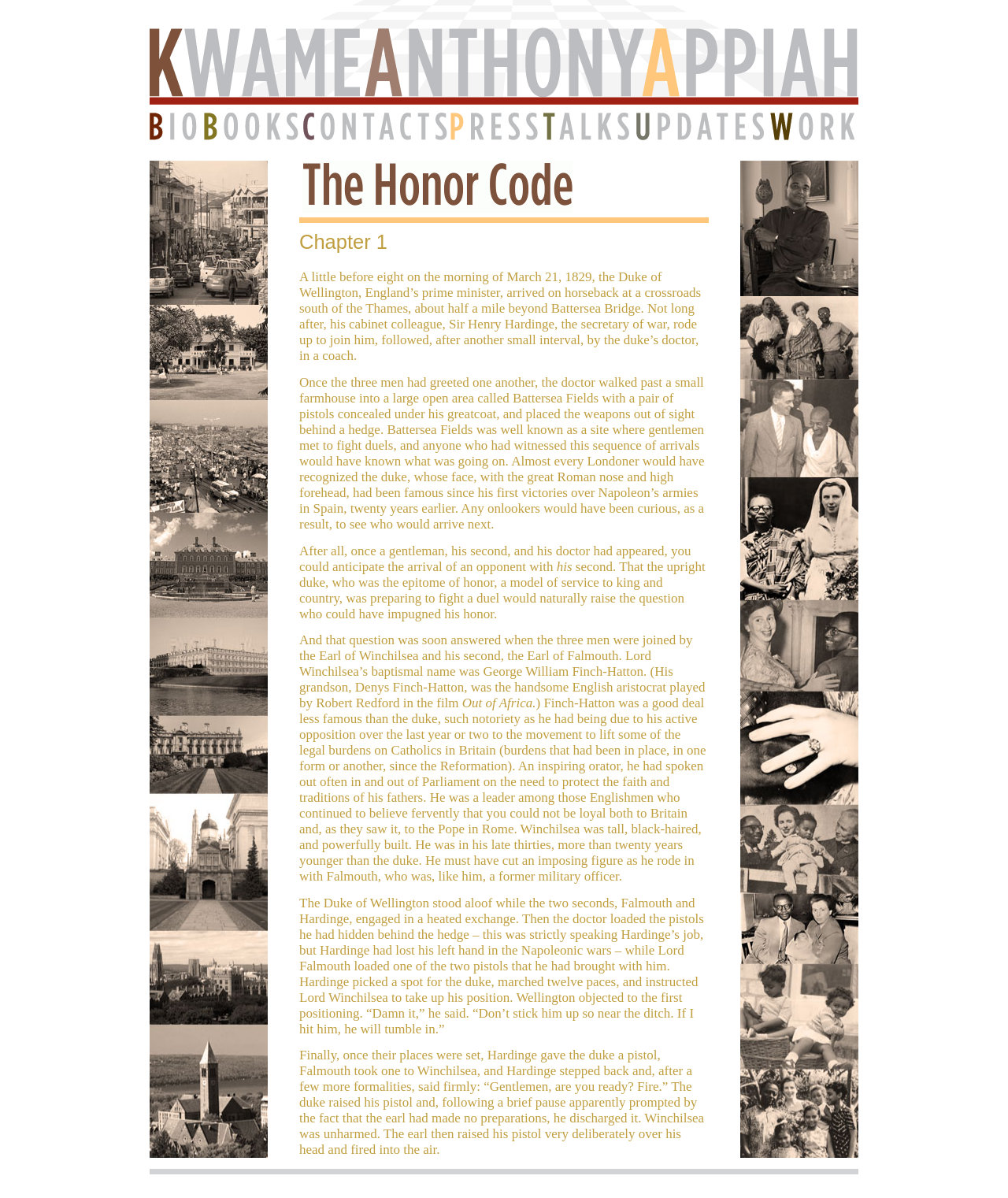Please identify the bounding box coordinates of the area that needs to be clicked to fulfill the following instruction: "View the 'Chapter 1' heading."

[0.297, 0.193, 0.703, 0.212]